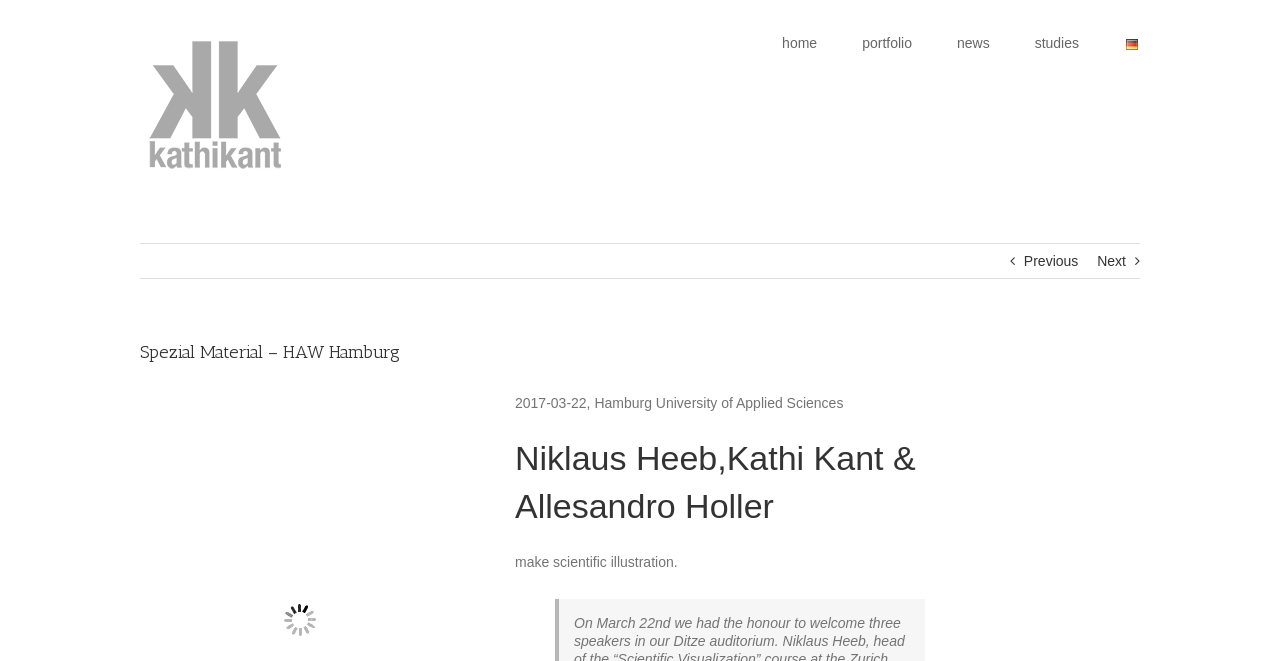Provide your answer in a single word or phrase: 
What is the language of the webpage?

English